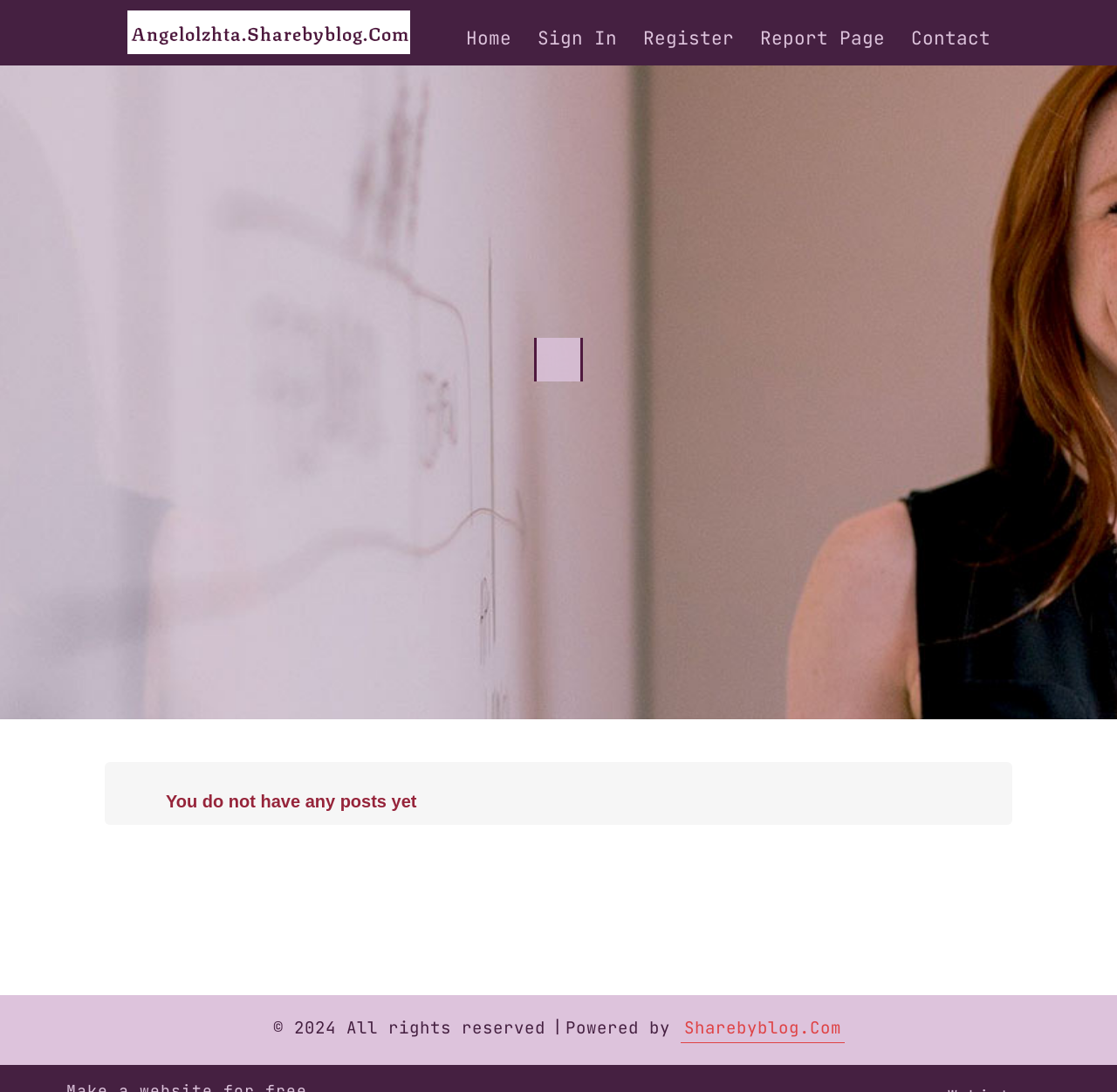What is the name of the platform powering this website?
Please answer the question with as much detail and depth as you can.

The static text 'Powered by Sharebyblog.Com' at the bottom of the webpage indicates that the platform powering this website is Sharebyblog.